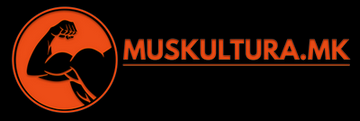What is the font style of the text 'Muskultura.mk'?
Give a comprehensive and detailed explanation for the question.

The font style of the text 'Muskultura.mk' is modern and sleek because the caption describes it as such, indicating that the font is contemporary and has a streamlined appearance.